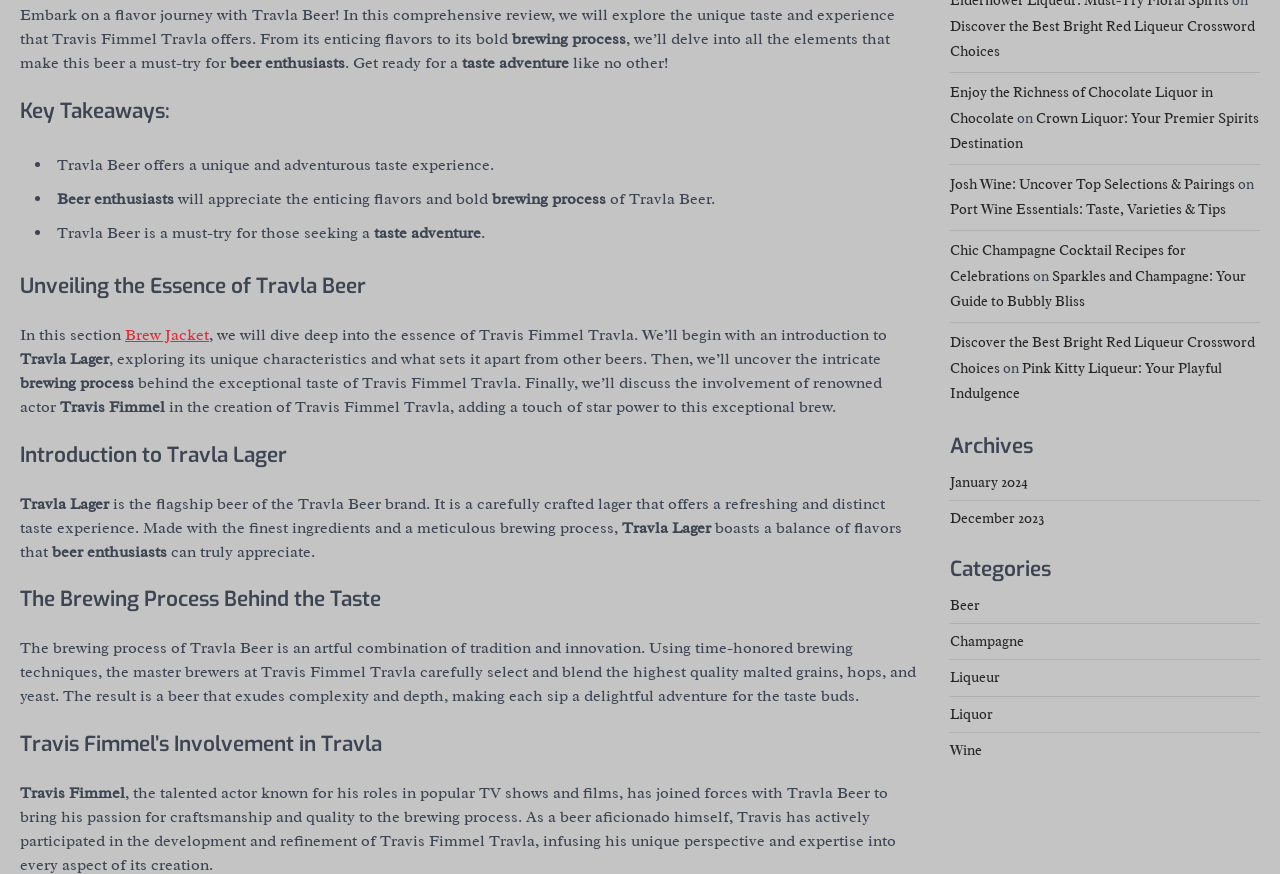Who is involved in the creation of Travla Beer?
Refer to the image and provide a thorough answer to the question.

The article mentions that renowned actor Travis Fimmel is involved in the creation of Travla Beer, adding a touch of star power to this exceptional brew.